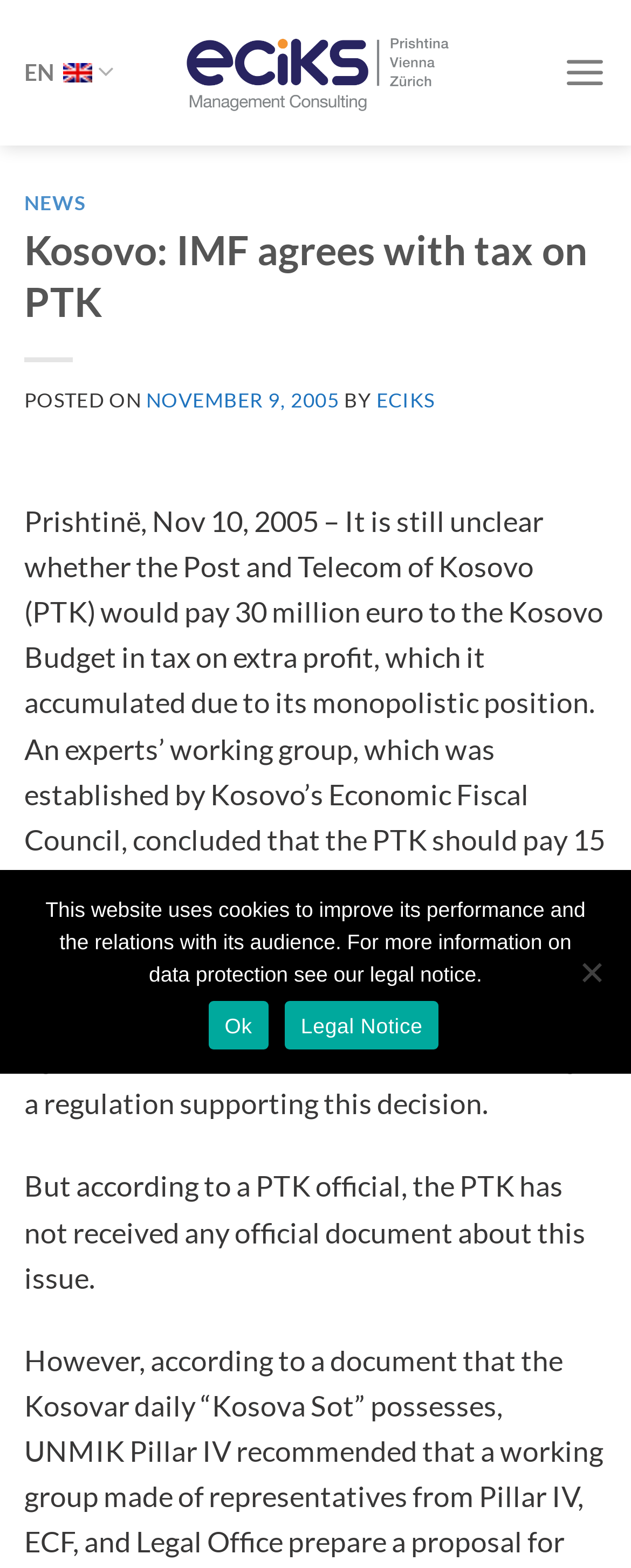Respond with a single word or phrase to the following question: What is the name of the organization that established the experts’ working group?

Kosovo’s Economic Fiscal Council